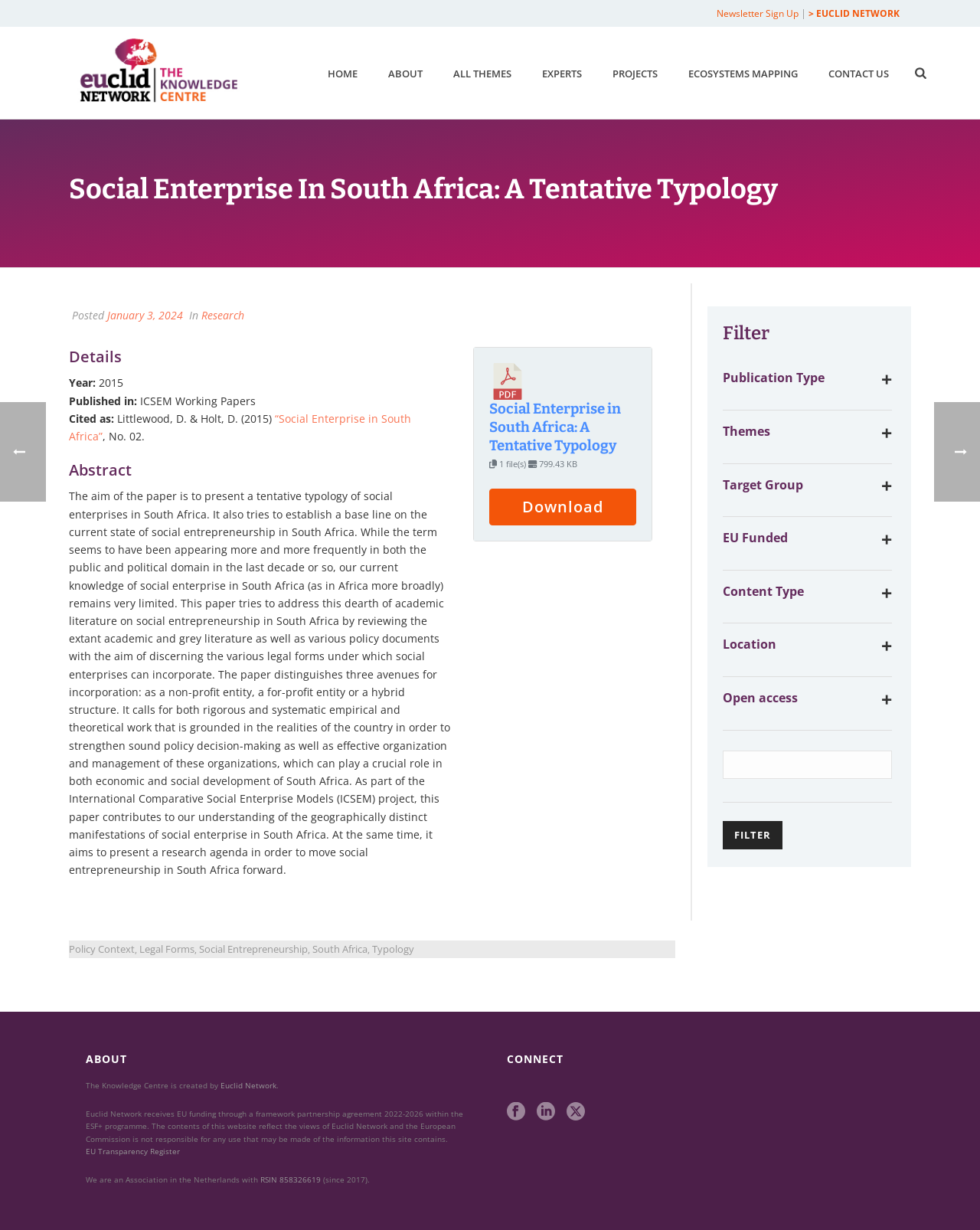Please identify the bounding box coordinates of the area that needs to be clicked to follow this instruction: "Go to the home page".

[0.319, 0.052, 0.381, 0.067]